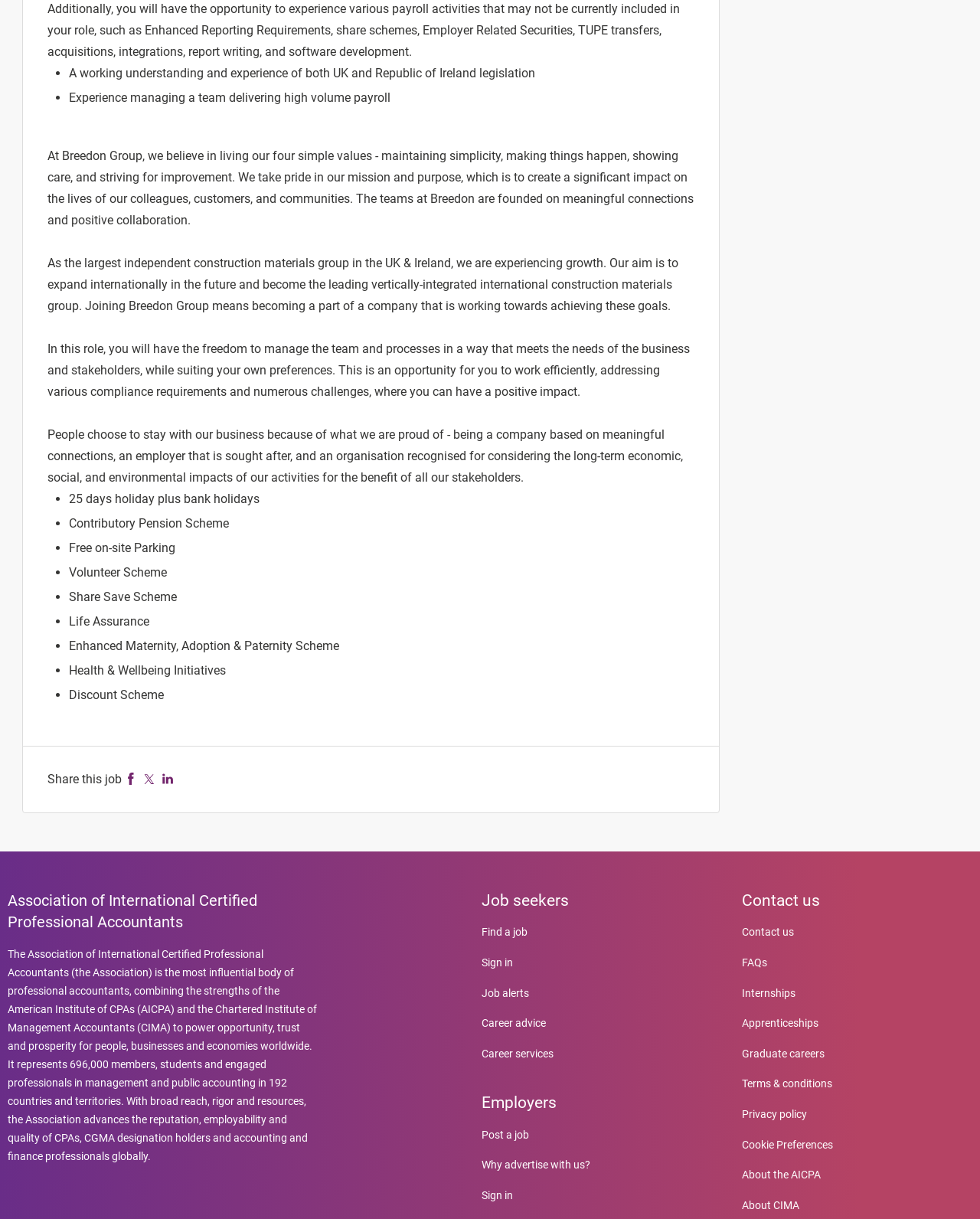Identify the bounding box for the UI element described as: "Terms & conditions". The coordinates should be four float numbers between 0 and 1, i.e., [left, top, right, bottom].

[0.757, 0.884, 0.849, 0.894]